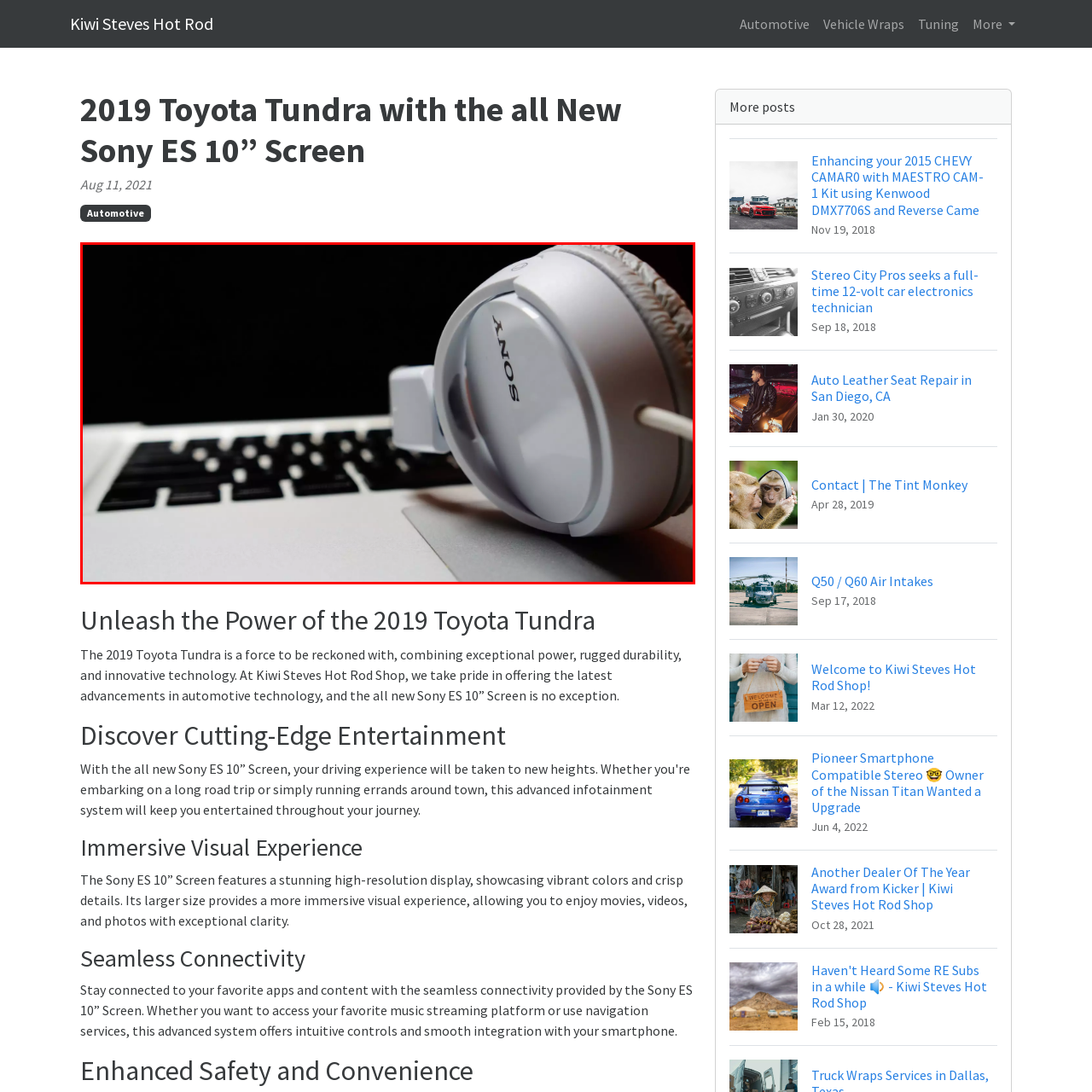What is the theme related to the image?
Please analyze the segment of the image inside the red bounding box and respond with a single word or phrase.

Enhanced audio experiences